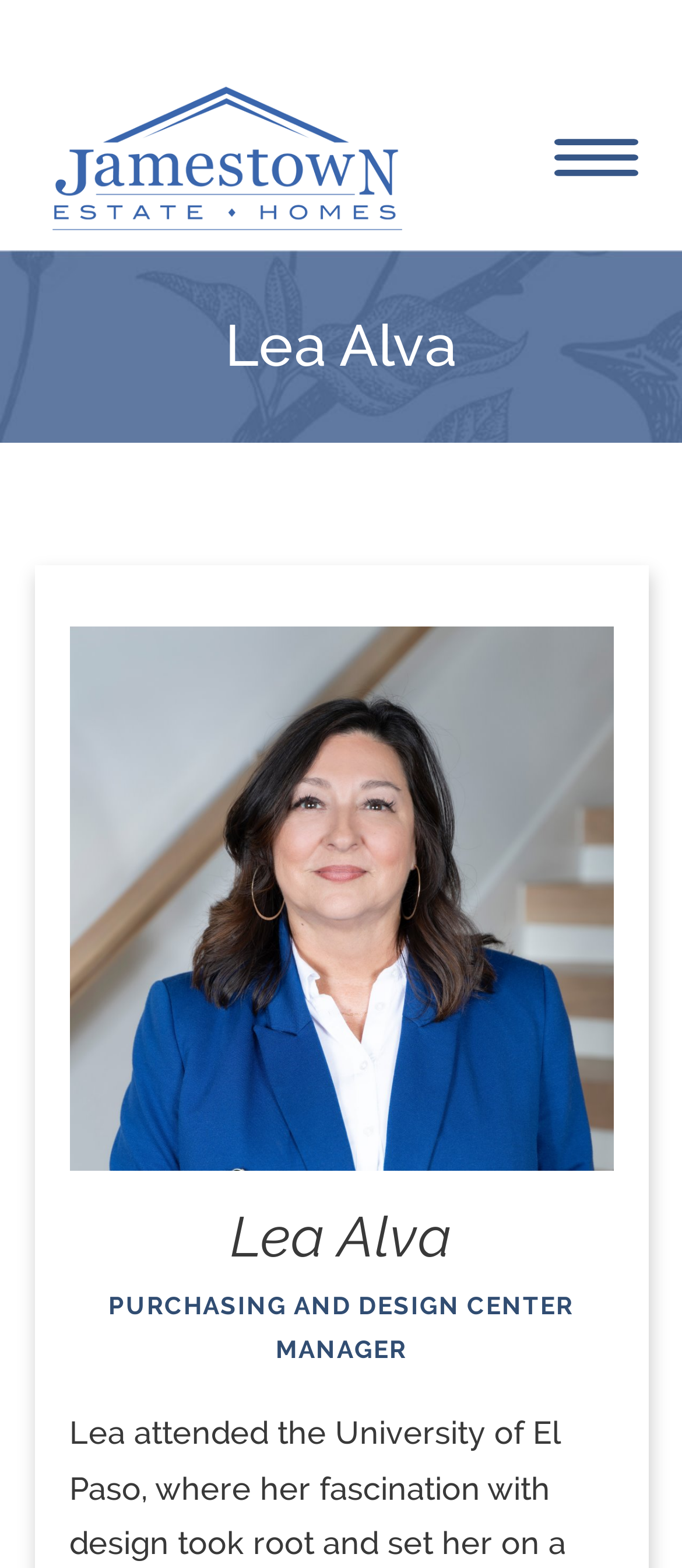Determine the bounding box coordinates for the UI element described. Format the coordinates as (top-left x, top-left y, bottom-right x, bottom-right y) and ensure all values are between 0 and 1. Element description: aria-label="Menu"

[0.823, 0.087, 0.926, 0.114]